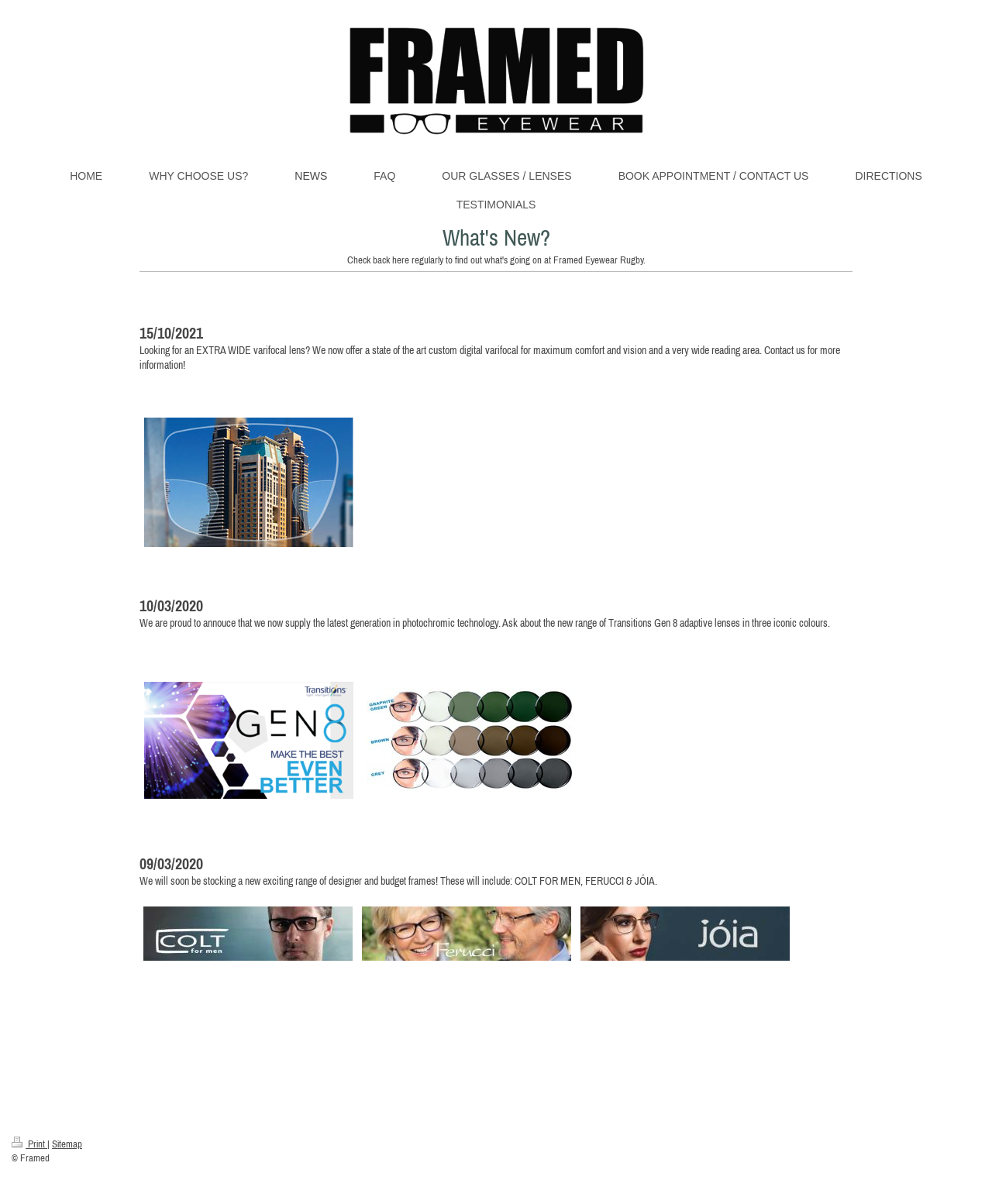Determine the bounding box coordinates of the UI element described below. Use the format (top-left x, top-left y, bottom-right x, bottom-right y) with floating point numbers between 0 and 1: Pension Scheme

None